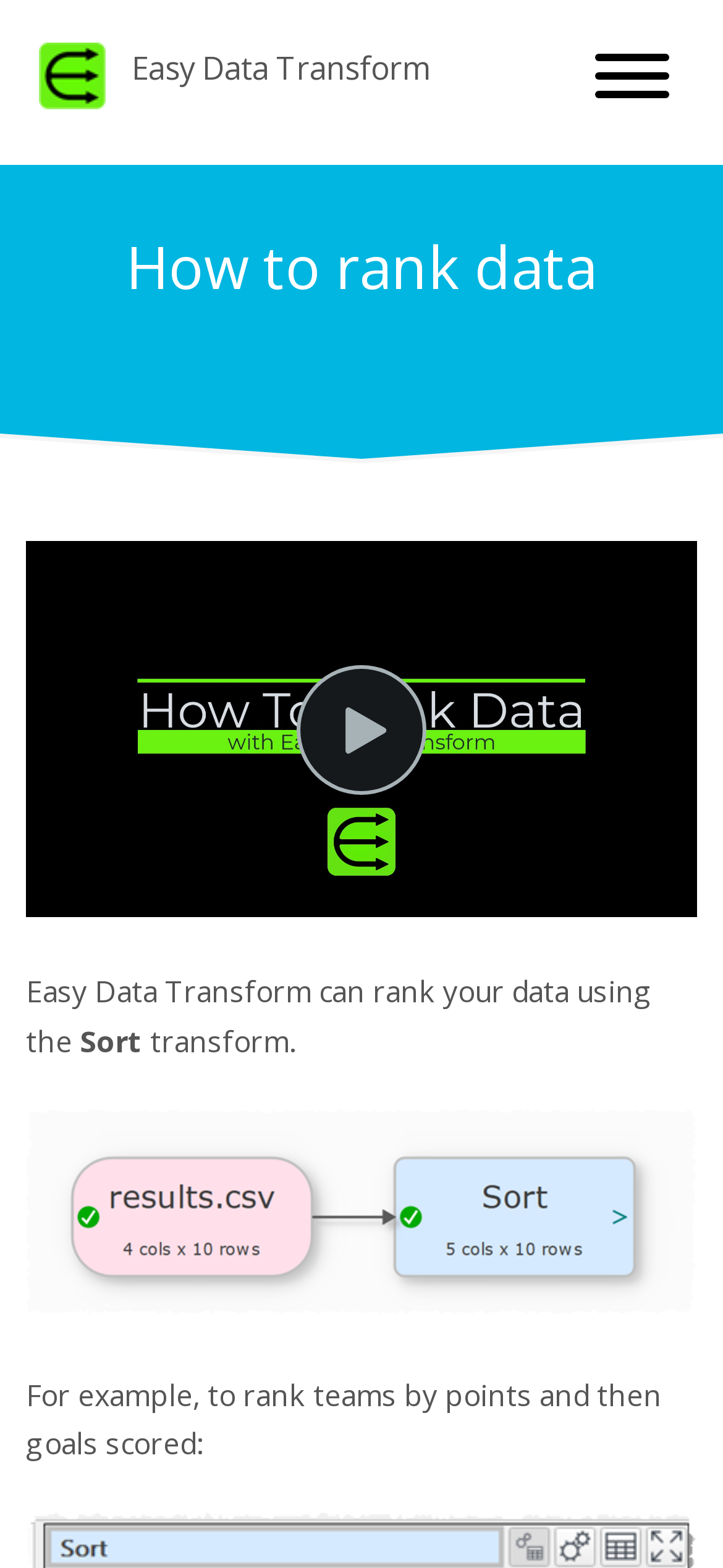Please provide the bounding box coordinates for the UI element as described: "parent_node: Home". The coordinates must be four floats between 0 and 1, represented as [left, top, right, bottom].

[0.785, 0.017, 0.964, 0.088]